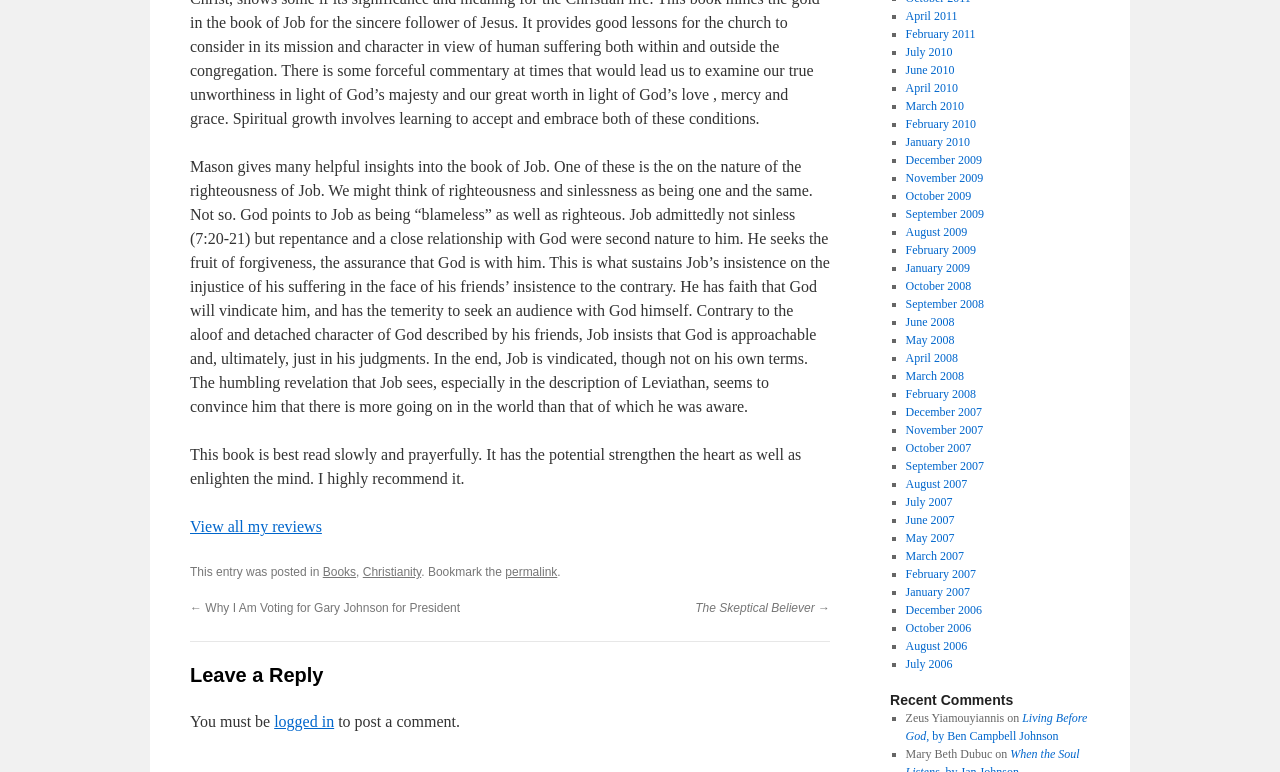Find the bounding box coordinates of the element I should click to carry out the following instruction: "View the permalink".

[0.395, 0.732, 0.435, 0.75]